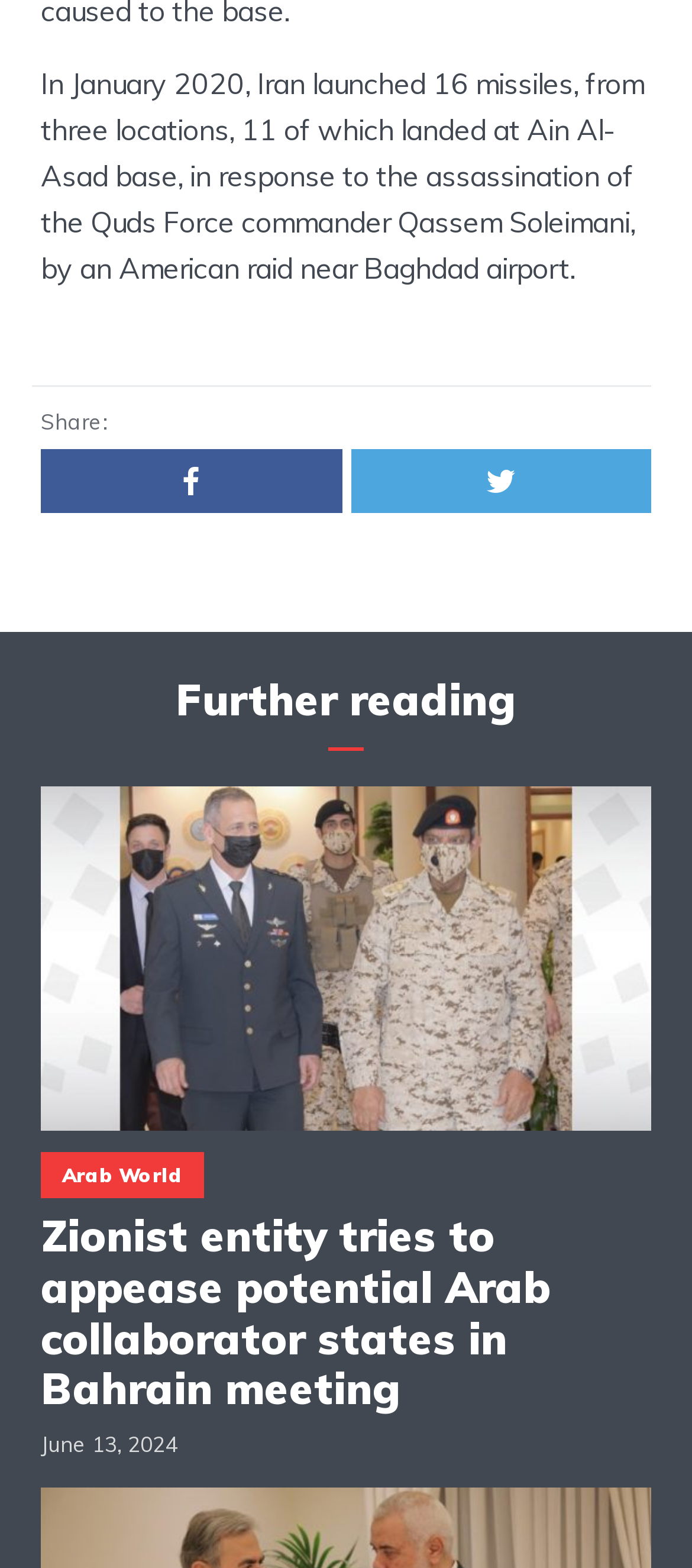What is the purpose of the links below the 'Share:' text?
Using the image, provide a concise answer in one word or a short phrase.

Sharing on social media